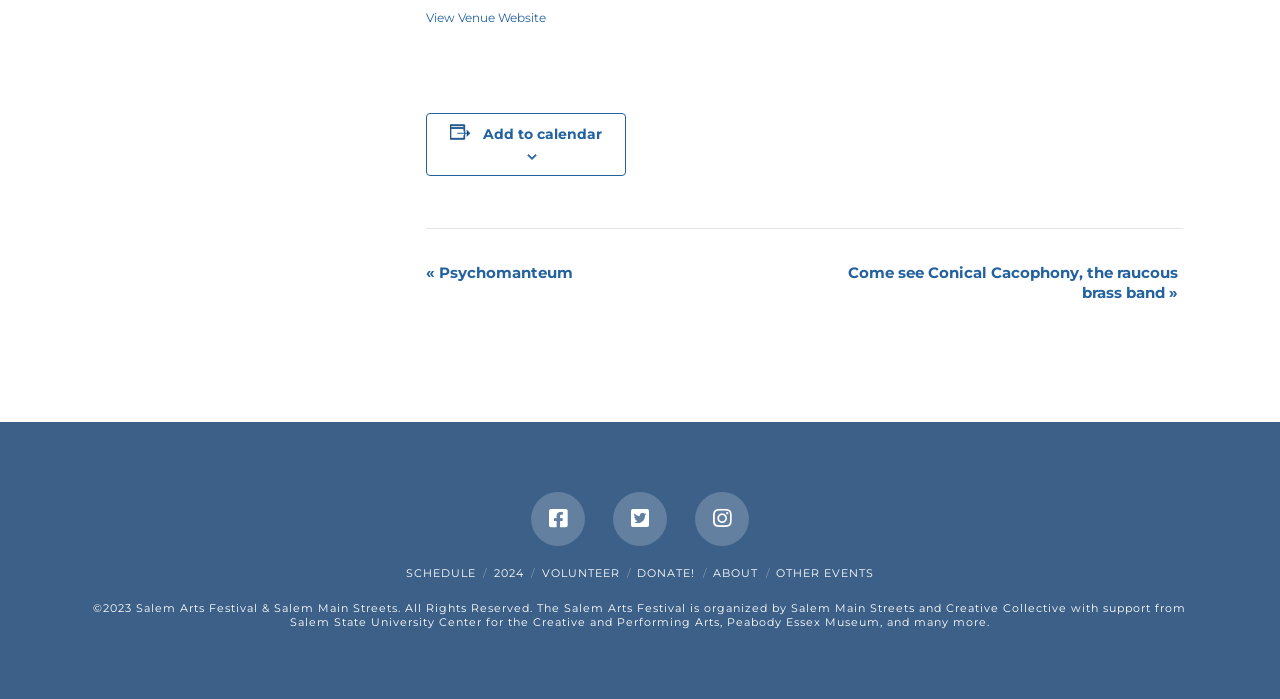Based on the element description Add to calendar, identify the bounding box of the UI element in the given webpage screenshot. The coordinates should be in the format (top-left x, top-left y, bottom-right x, bottom-right y) and must be between 0 and 1.

[0.377, 0.179, 0.47, 0.204]